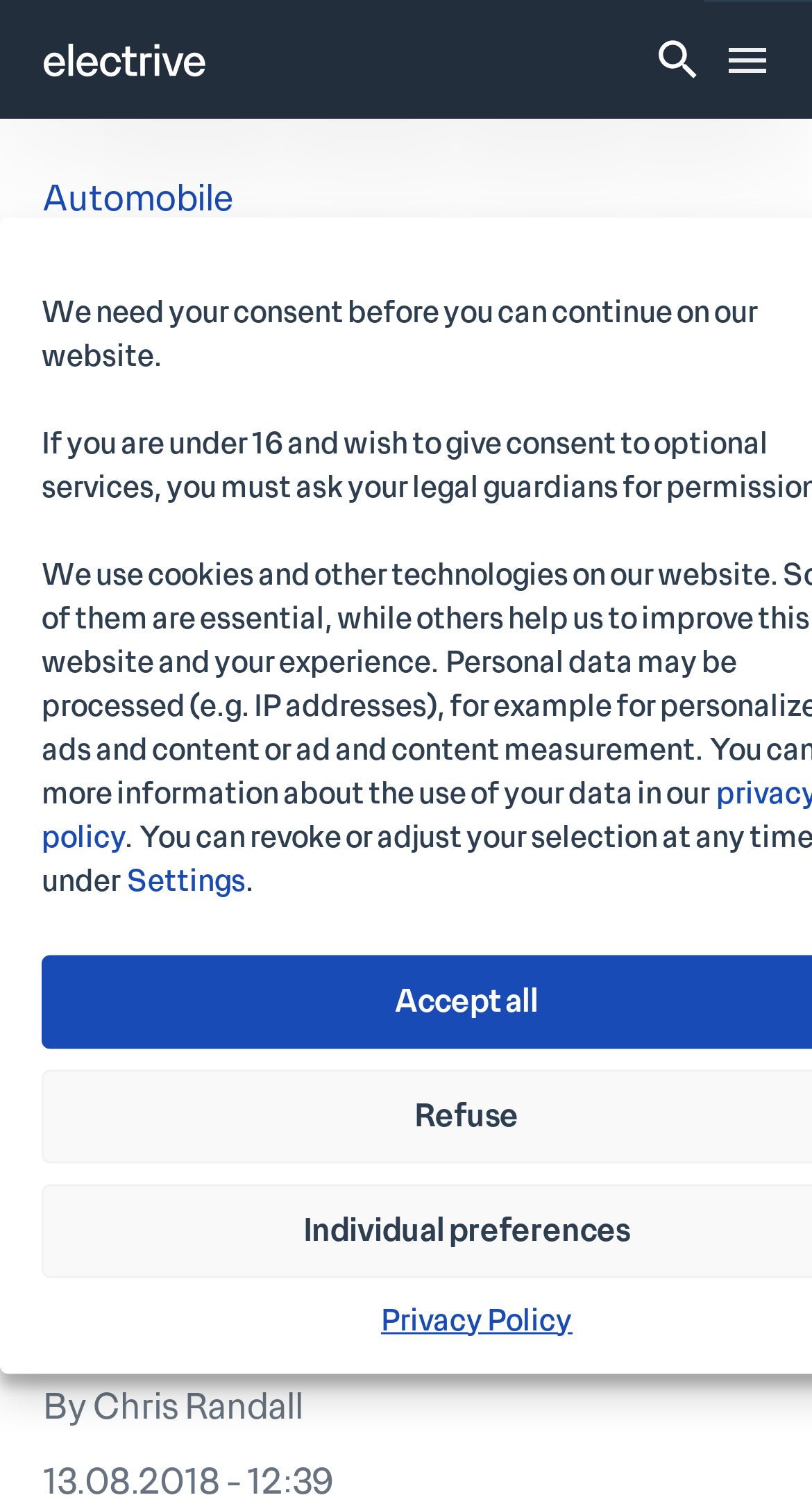Provide a thorough summary of the webpage.

The webpage appears to be an article page from electrive.com, with a focus on electric vehicles. At the top of the page, there is a notification asking for consent to continue on the website. Below this, there is a settings link and a privacy policy link. 

On the top-left corner, there is a logo of electrive.com, which is an image. On the top-right corner, there are three social media links, represented by images. 

The main content of the page is an article titled "Tesla gearing up to bring Model 3 to Australia, NZ". The article has a heading, followed by a figure, which is likely an image related to the article. The author of the article, Chris Randall, is mentioned, along with the date of publication, August 13, 2018. 

On the top-left side, there are links to other sections of the website, including "Media kit" and "electrive deutsch", which has a submenu with a link to "Automobile".